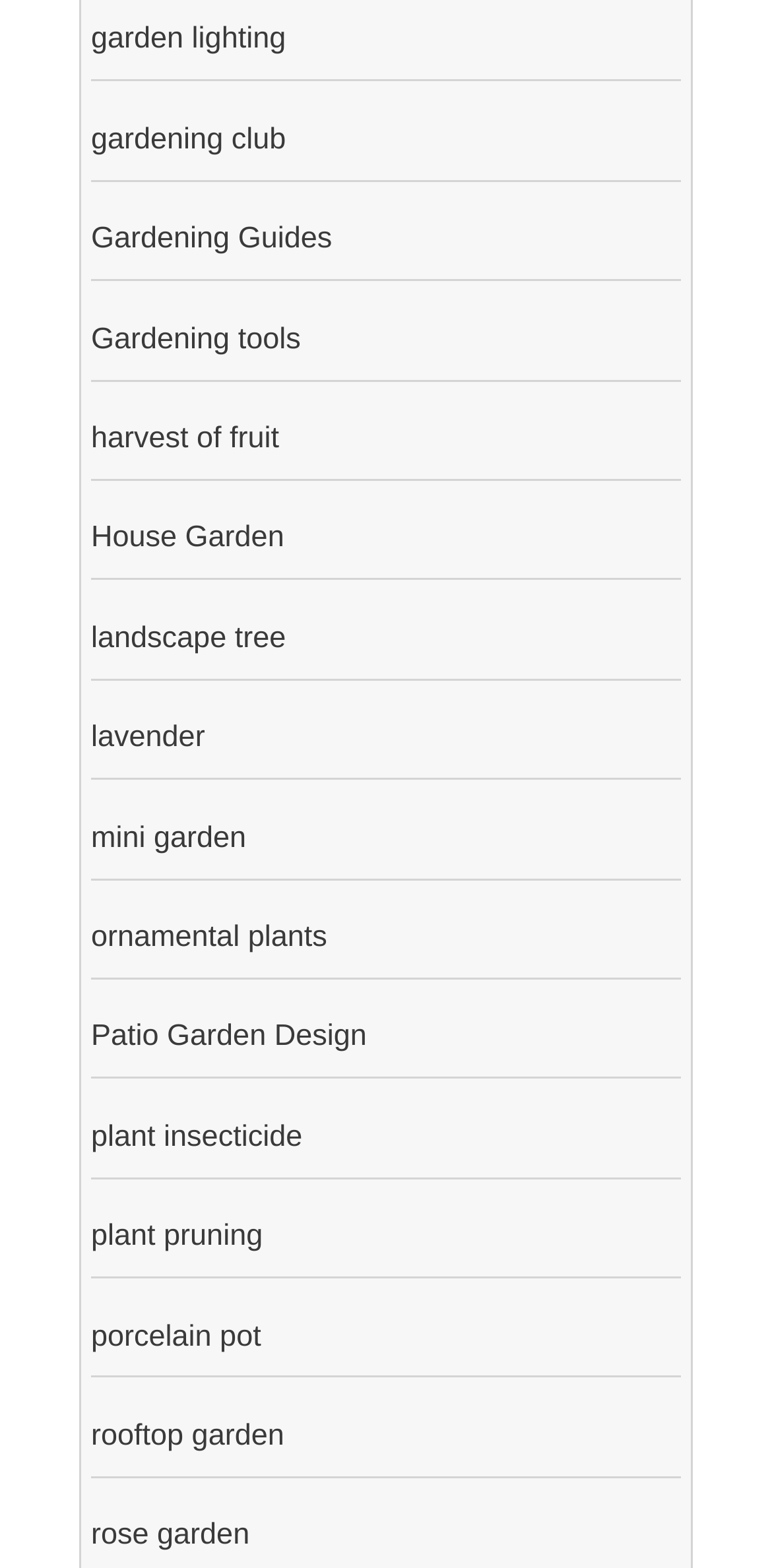Respond with a single word or phrase for the following question: 
What is the first gardening topic?

garden lighting